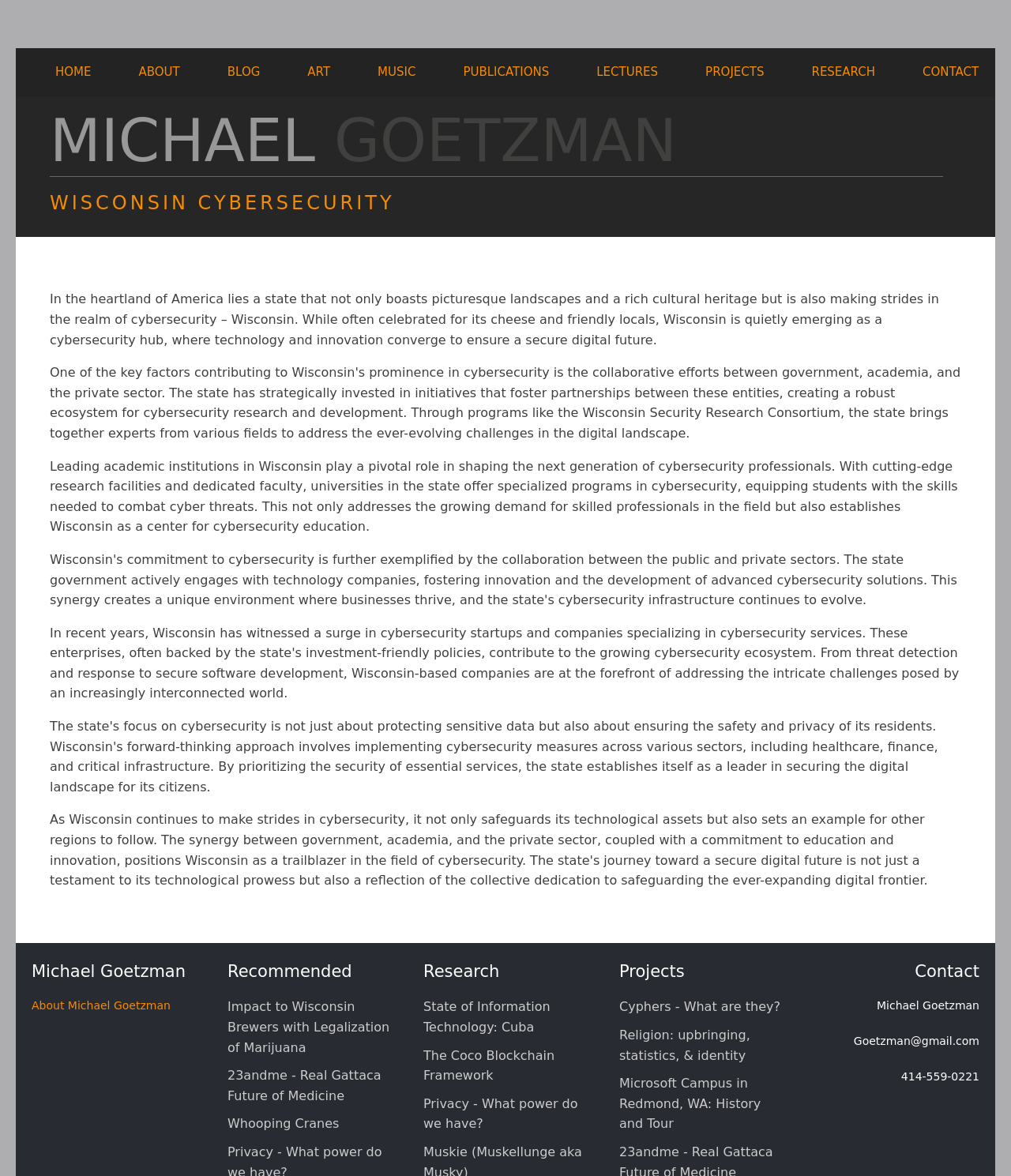What is the topic of the research mentioned on this website?
Provide a detailed and extensive answer to the question.

I inferred this answer by reading the StaticText element with the text 'In the heartland of America lies a state that not only boasts picturesque landscapes and a rich cultural heritage but is also making strides in the realm of cybersecurity – Wisconsin.'. This text suggests that the website is related to cybersecurity, specifically in the context of Wisconsin.